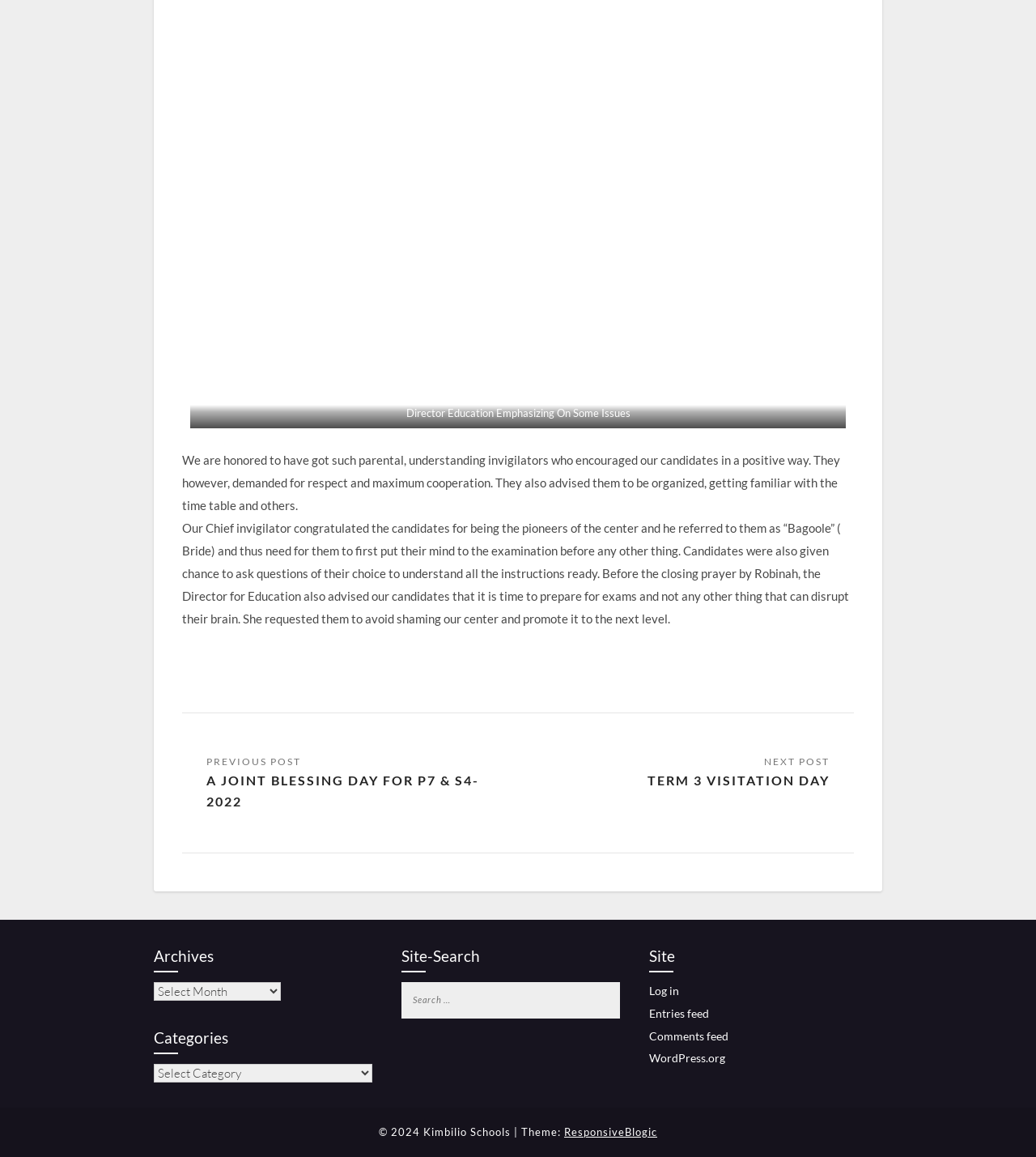Please mark the clickable region by giving the bounding box coordinates needed to complete this instruction: "Log in to the site".

[0.627, 0.85, 0.655, 0.862]